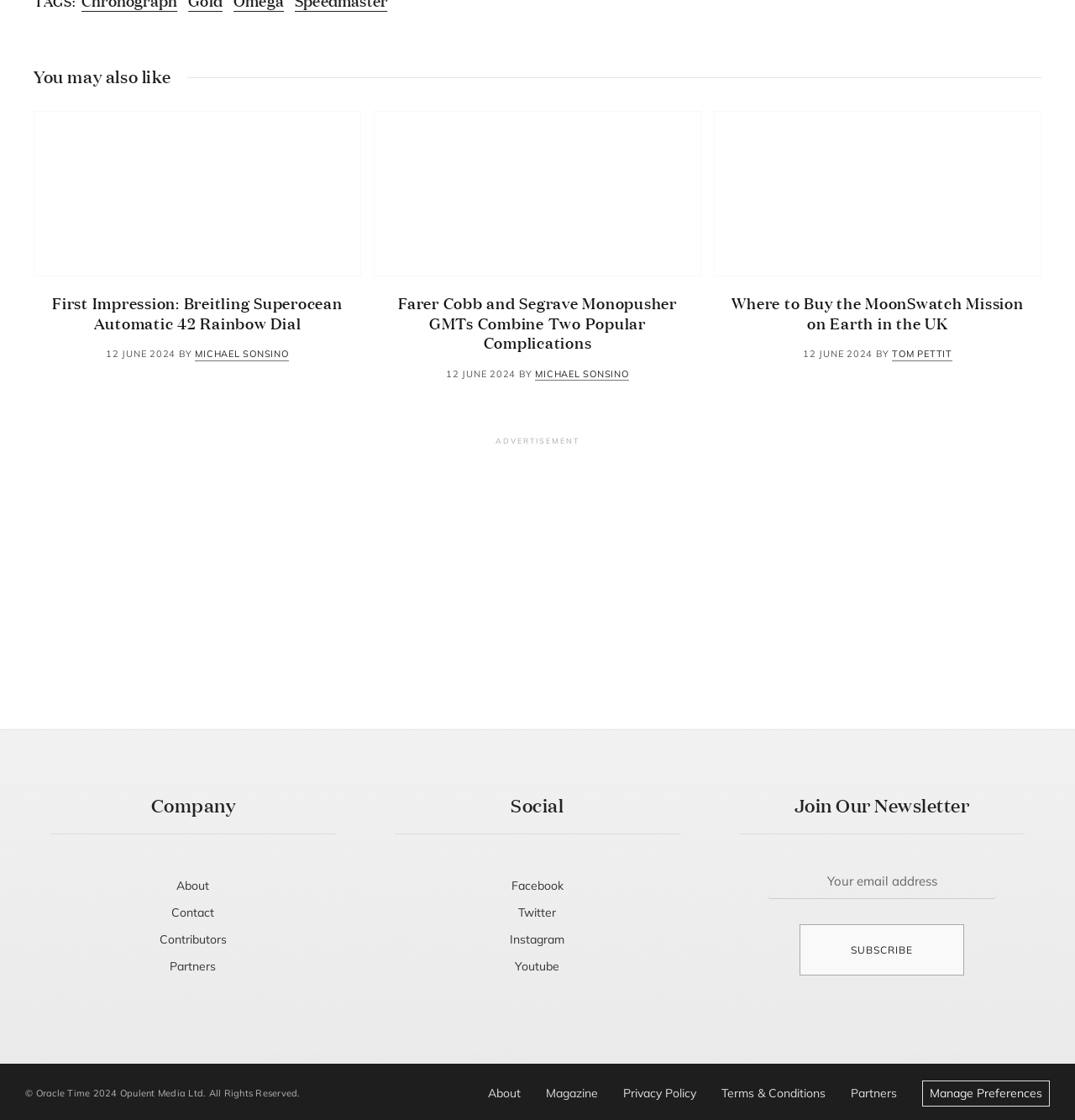Provide a brief response to the question below using a single word or phrase: 
What is the brand of the watch in the first article?

Breitling